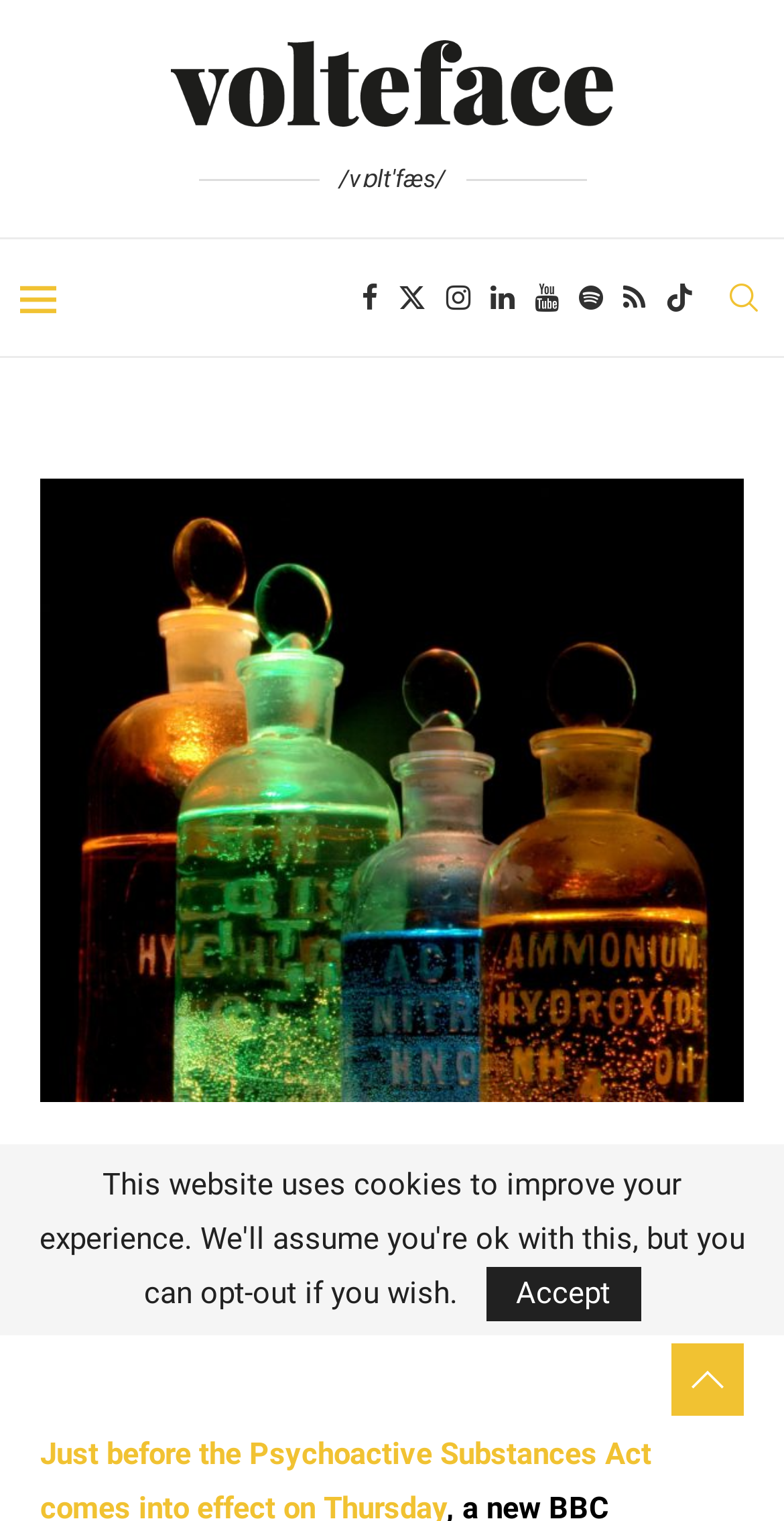Based on the element description, predict the bounding box coordinates (top-left x, top-left y, bottom-right x, bottom-right y) for the UI element in the screenshot: parent_node: Features

[0.051, 0.315, 0.949, 0.725]